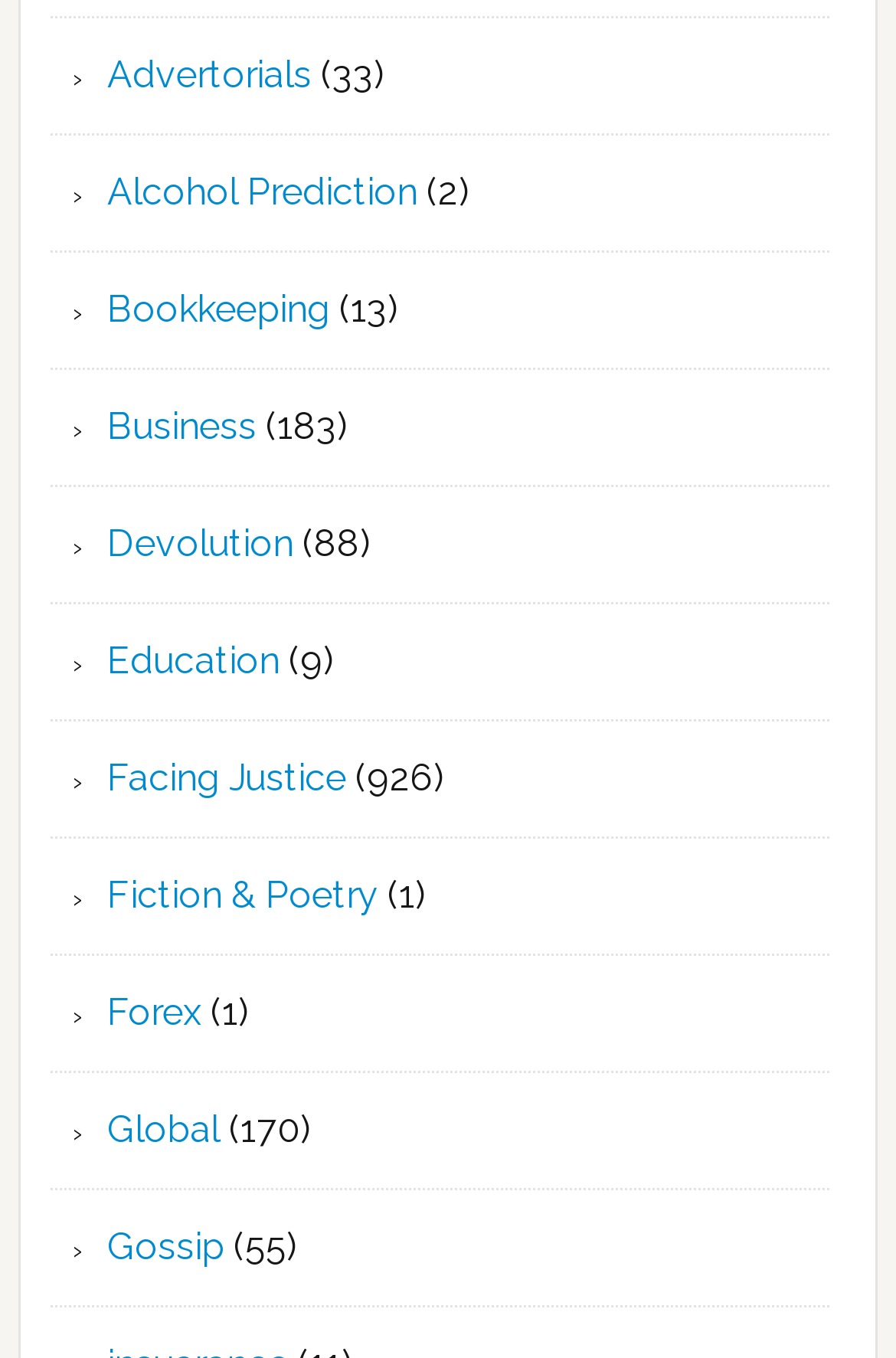Specify the bounding box coordinates of the area to click in order to follow the given instruction: "Click on Advertorials."

[0.12, 0.039, 0.348, 0.071]